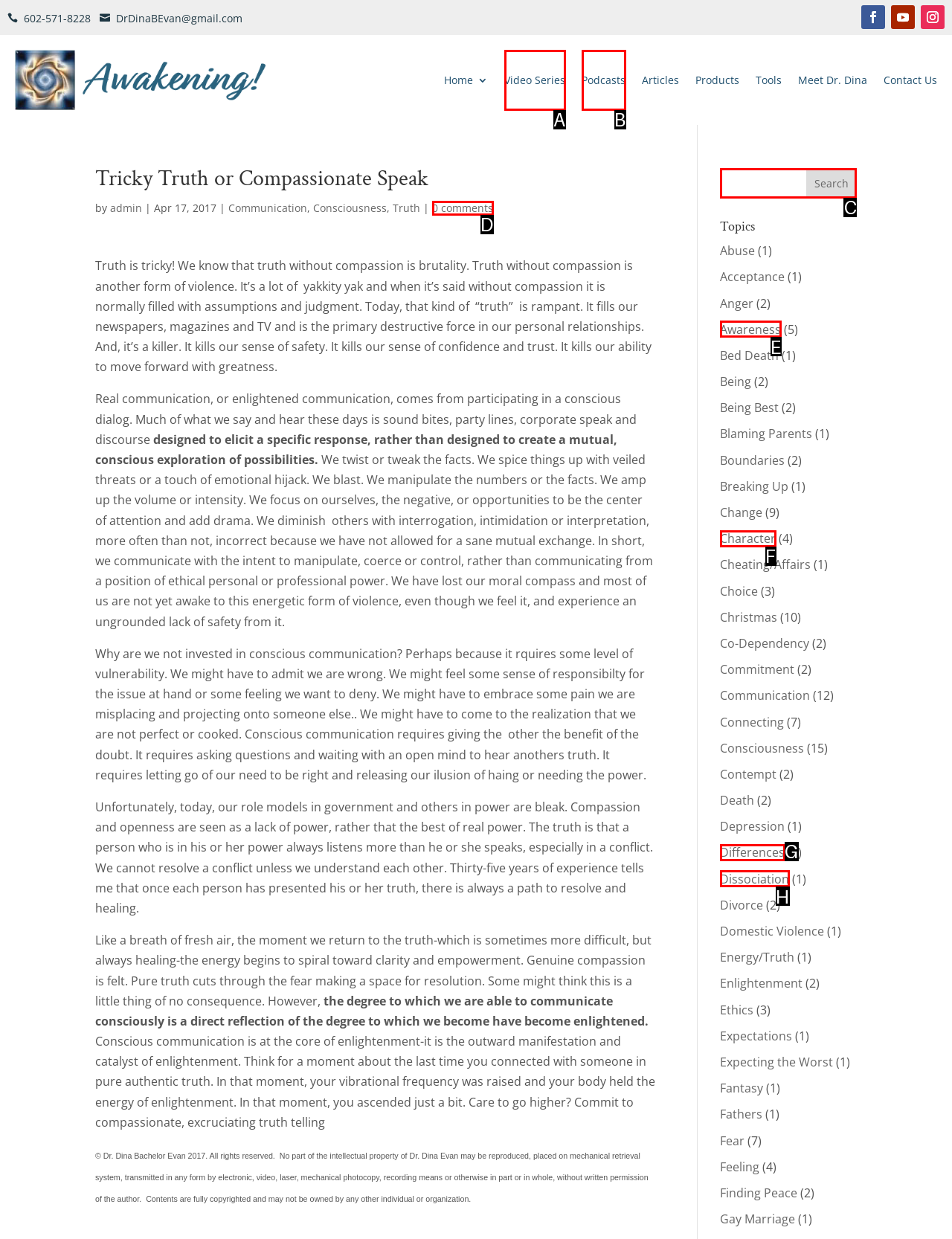Determine the HTML element that aligns with the description: name="s"
Answer by stating the letter of the appropriate option from the available choices.

C